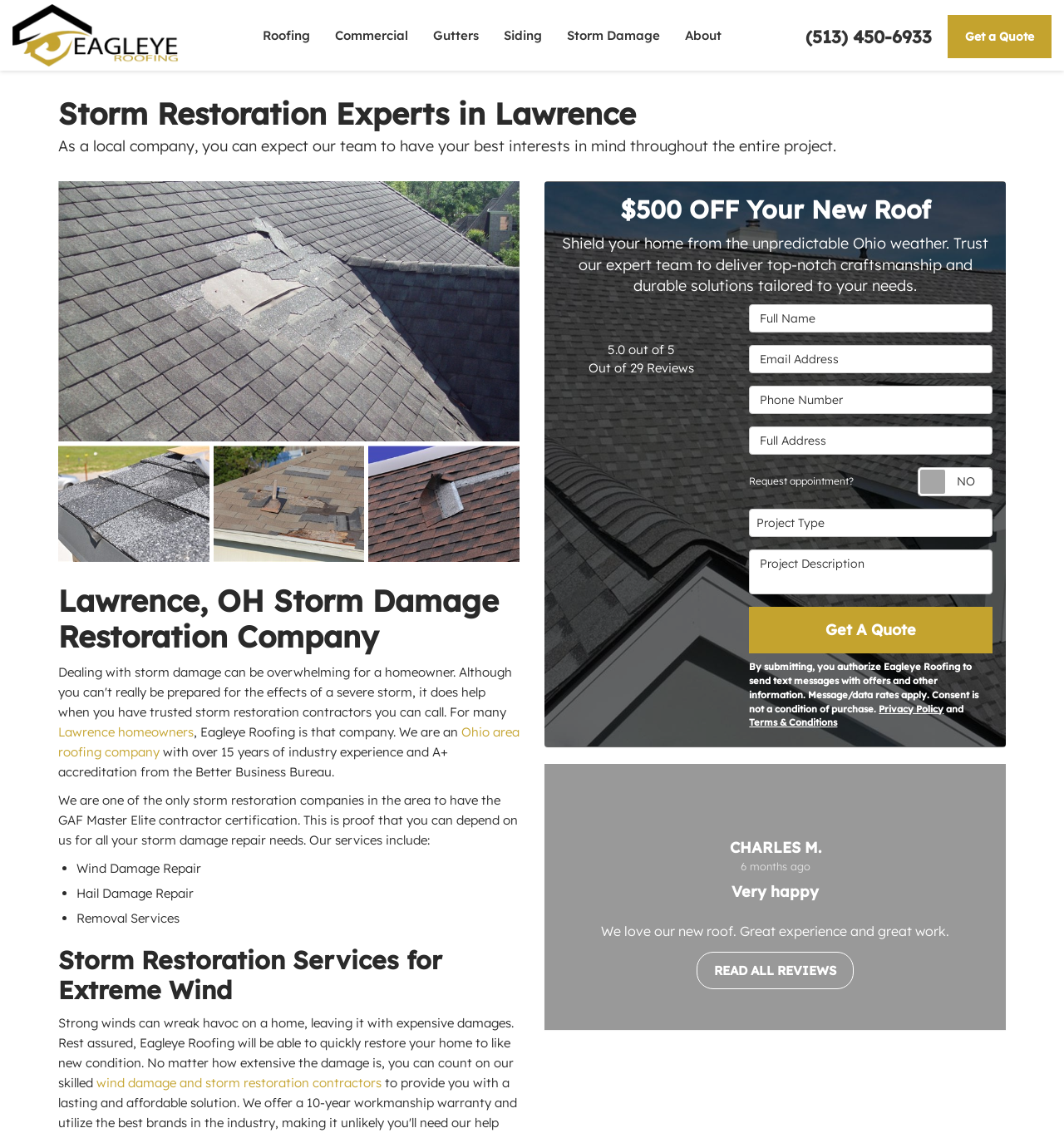What is the rating of Eagleye Roofing based on customer reviews?
Answer briefly with a single word or phrase based on the image.

5.0 out of 5